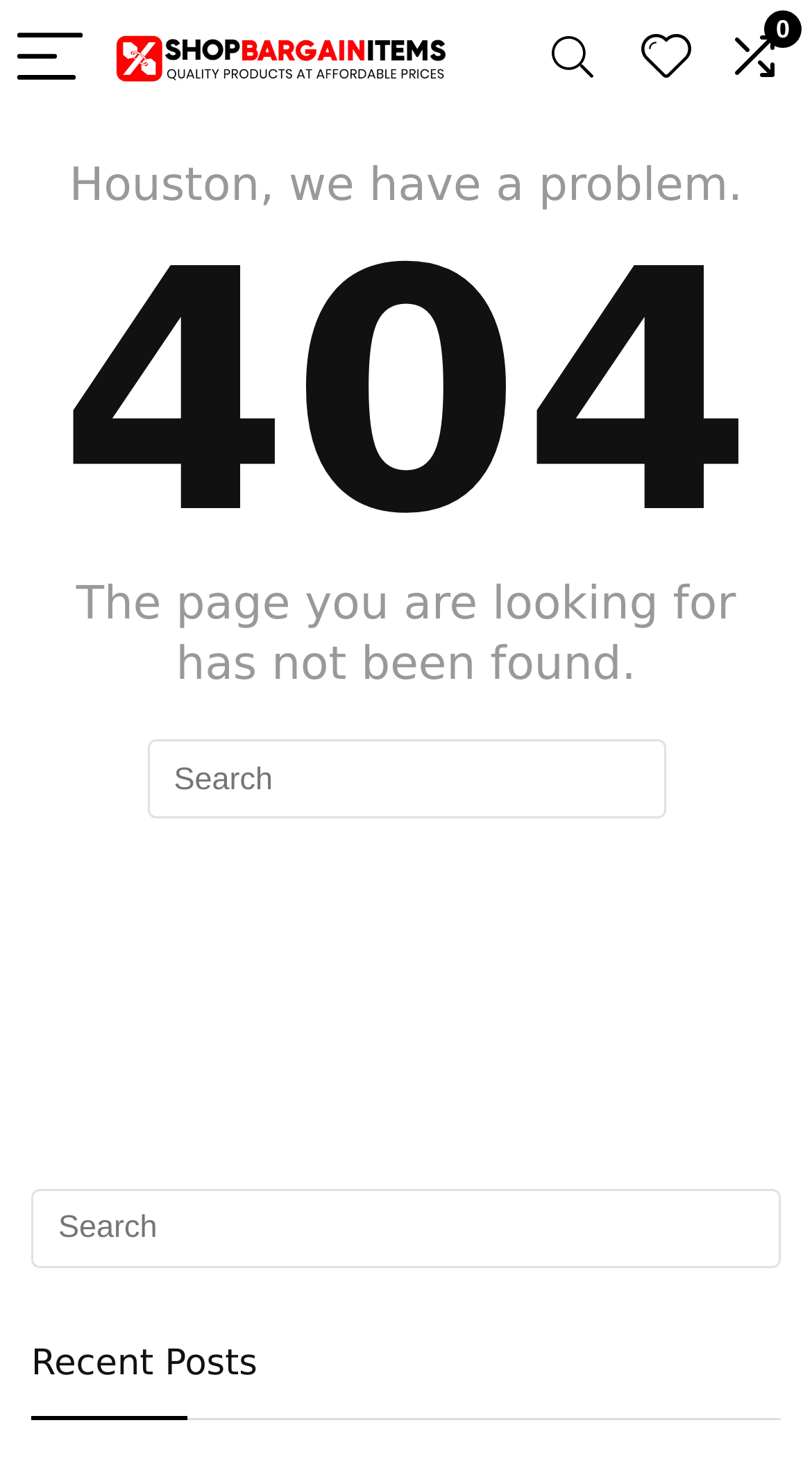What is the error message on the page?
Using the screenshot, give a one-word or short phrase answer.

Houston, we have a problem.